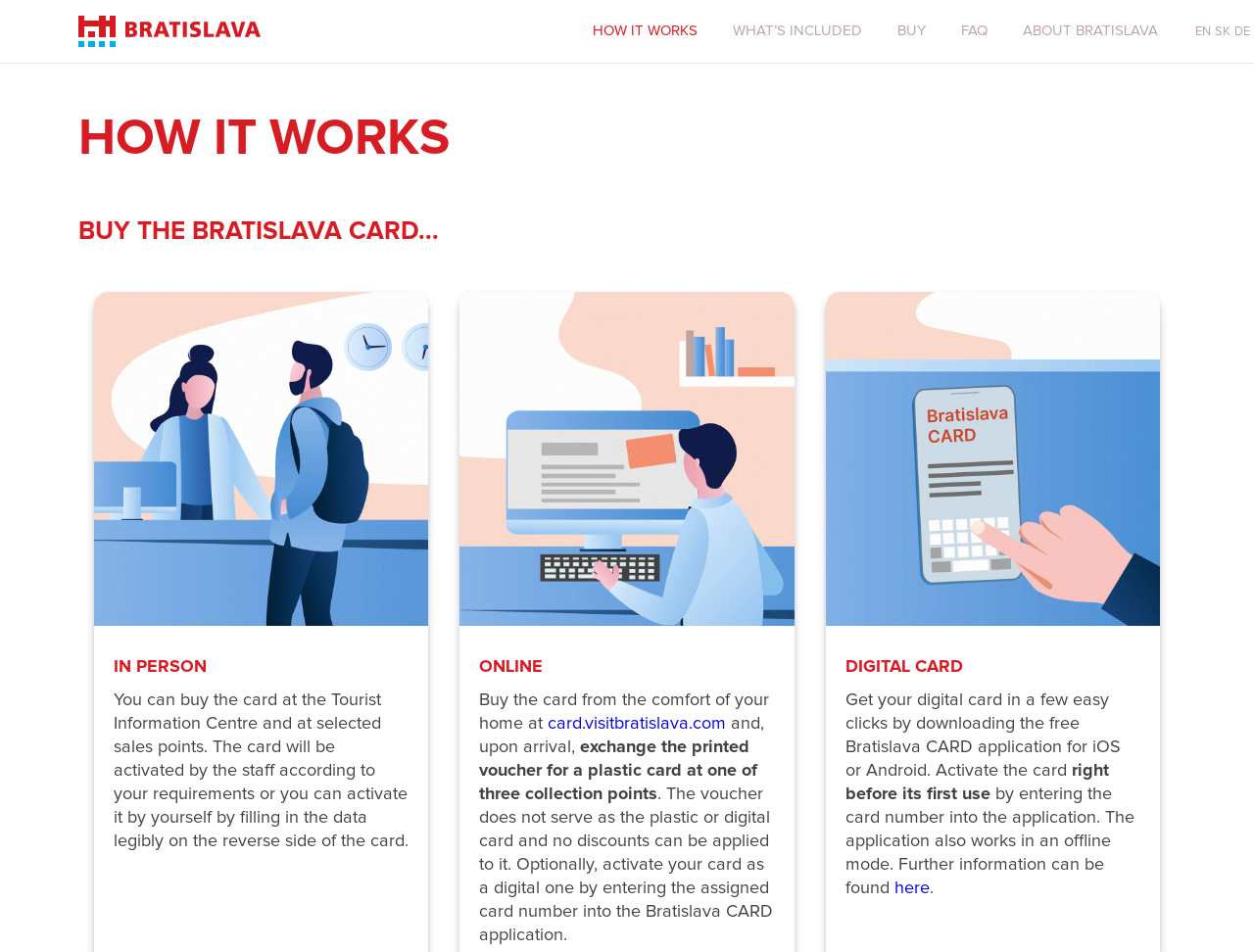Please identify the bounding box coordinates of the element that needs to be clicked to execute the following command: "Click on the 'BUY' link". Provide the bounding box using four float numbers between 0 and 1, formatted as [left, top, right, bottom].

[0.702, 0.0, 0.752, 0.066]